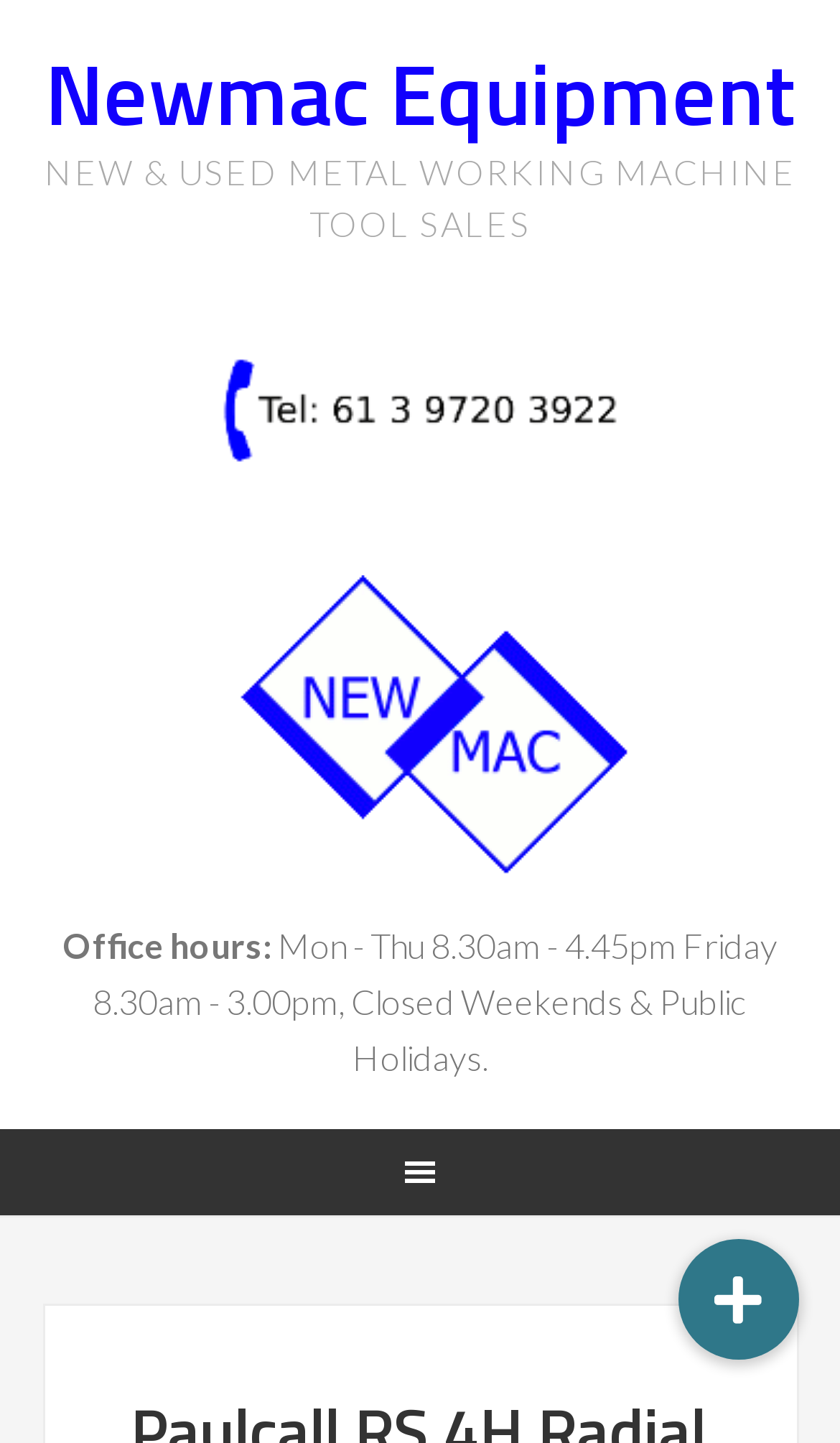Could you identify the text that serves as the heading for this webpage?

Paulcall RS 4H Radial Arm Saw